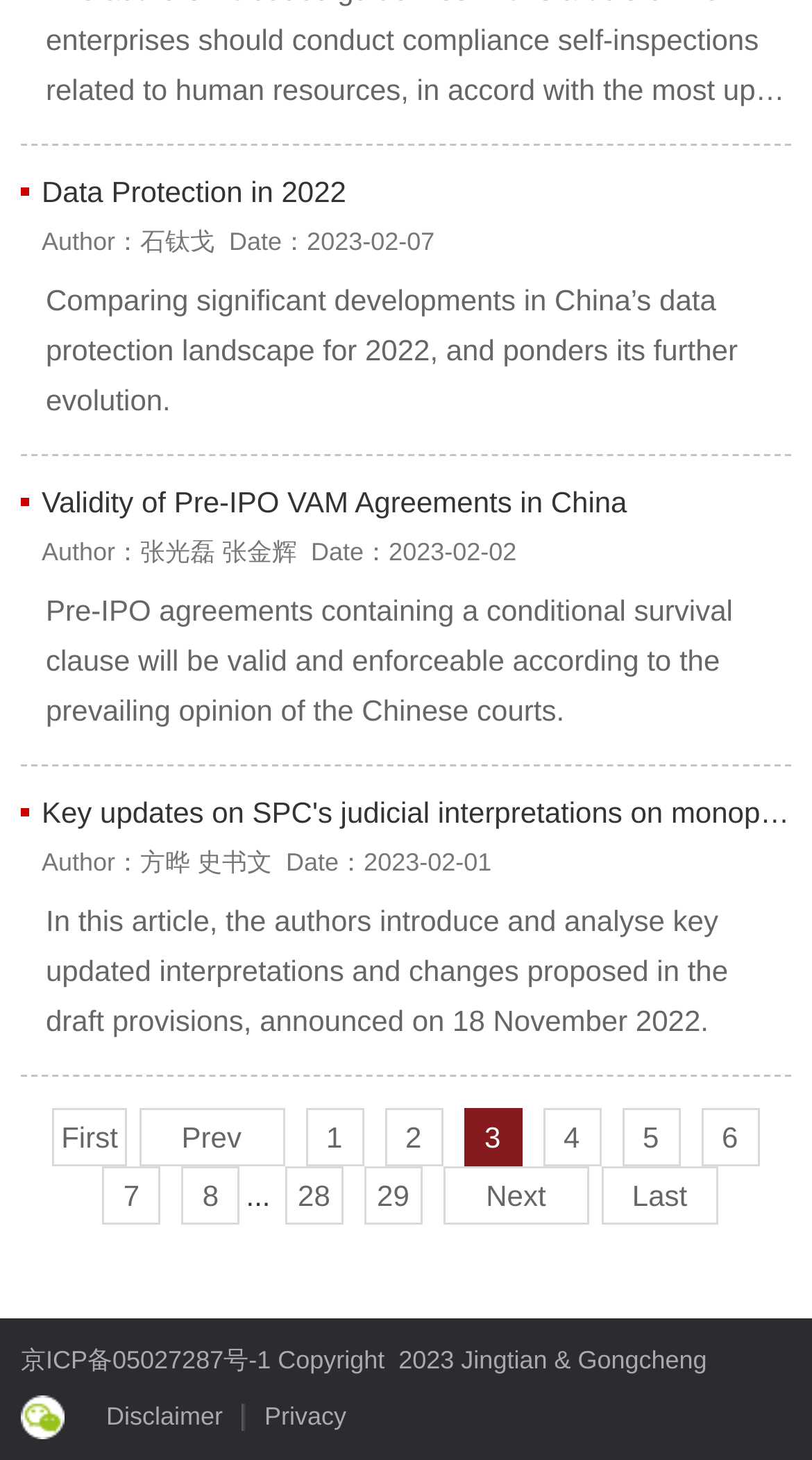Respond with a single word or phrase for the following question: 
How many pages of articles are there?

At least 29